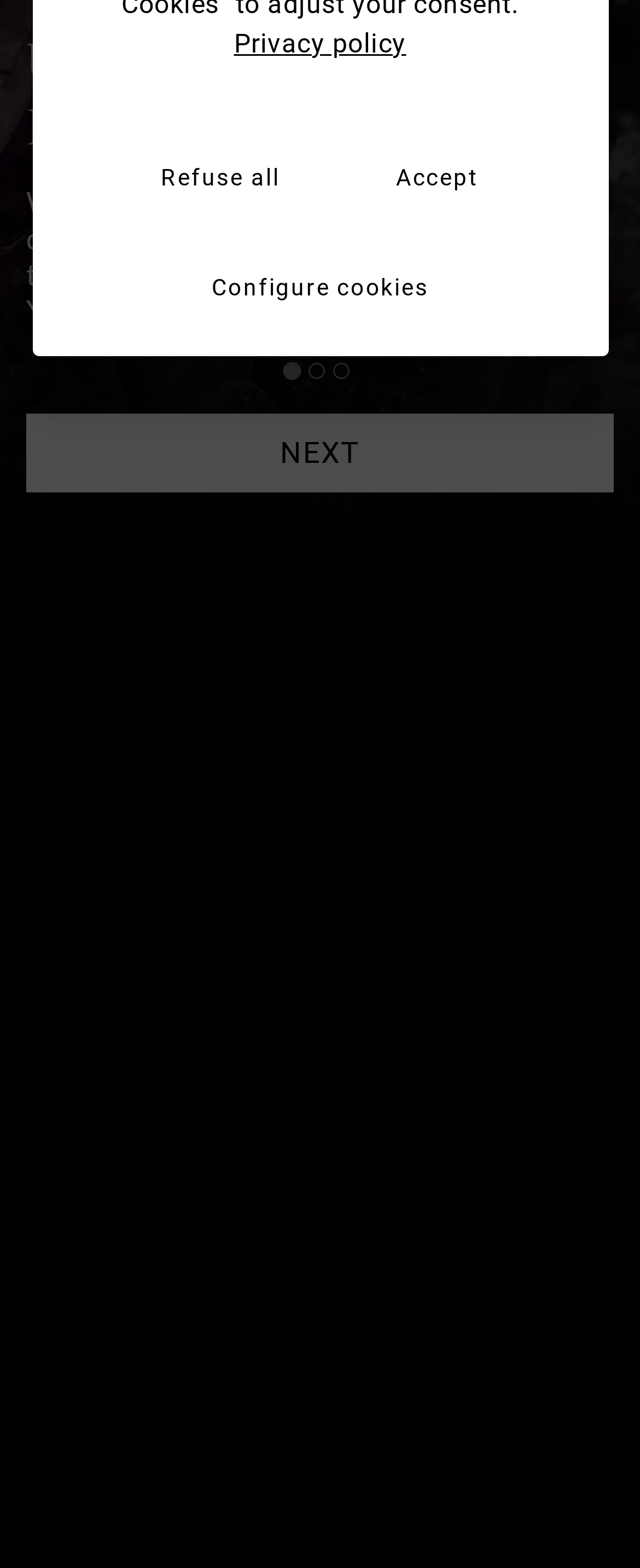Determine the bounding box coordinates (top-left x, top-left y, bottom-right x, bottom-right y) of the UI element described in the following text: Accept

[0.598, 0.095, 0.769, 0.132]